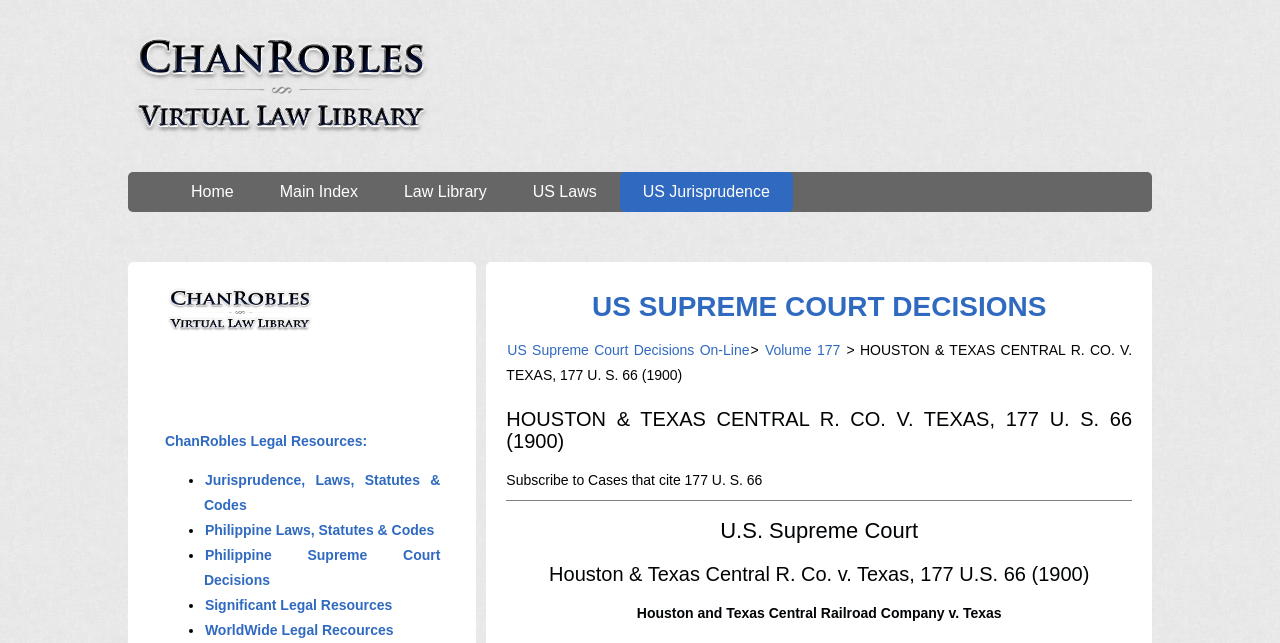Provide a comprehensive description of the webpage.

This webpage appears to be a legal resource page, specifically focused on a US Supreme Court decision. At the top of the page, there is an image, followed by a row of links to various sections of the website, including "Home", "Main Index", "Law Library", "US Laws", and "US Jurisprudence". 

Below this row, there is a heading that reads "US SUPREME COURT DECISIONS", with a link to the same title below it. To the right of this heading, there is a link to "US Supreme Court Decisions On-Line", followed by a greater-than symbol and a link to "Volume 177". 

The main content of the page is a heading that reads "HOUSTON & TEXAS CENTRAL R. CO. V. TEXAS, 177 U. S. 66 (1900)", with a static text element below it that displays the same title. There is also a link to subscribe to cases that cite this decision. 

A horizontal separator line divides the page, below which there is a heading that reads "U.S. Supreme Court", followed by another heading with the same title as the main content. 

Further down the page, there is a static text element that displays the title of the case in a slightly different format. Below this, there is a link to "chanrobles.com", with an image of the website's logo to the left. 

The bottom section of the page appears to be a list of legal resources, with links to various topics such as jurisprudence, laws, statutes, and codes, as well as Philippine laws and Supreme Court decisions. There are also links to significant legal resources and worldwide legal resources.